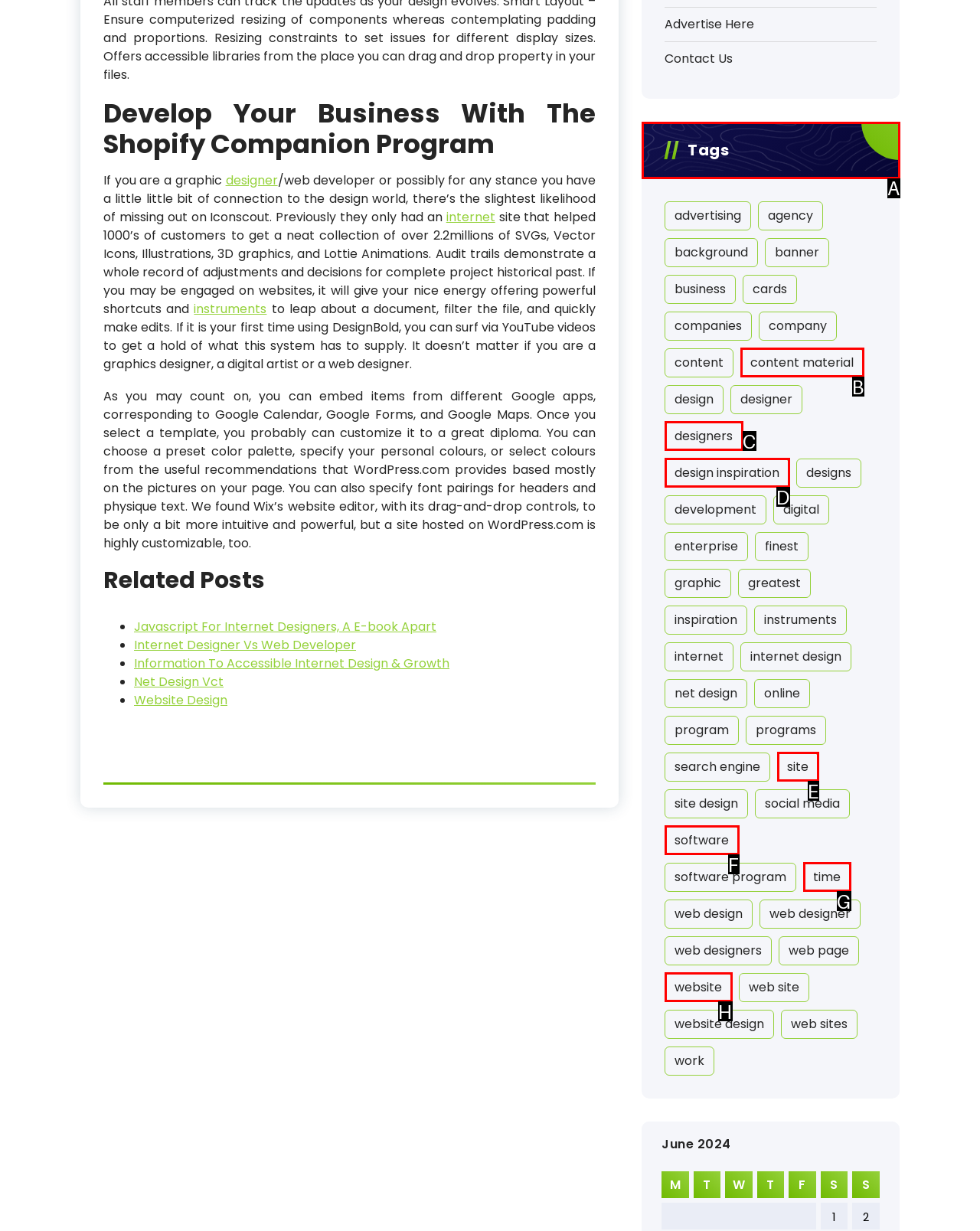Identify the HTML element you need to click to achieve the task: Check 'Tags'. Respond with the corresponding letter of the option.

A